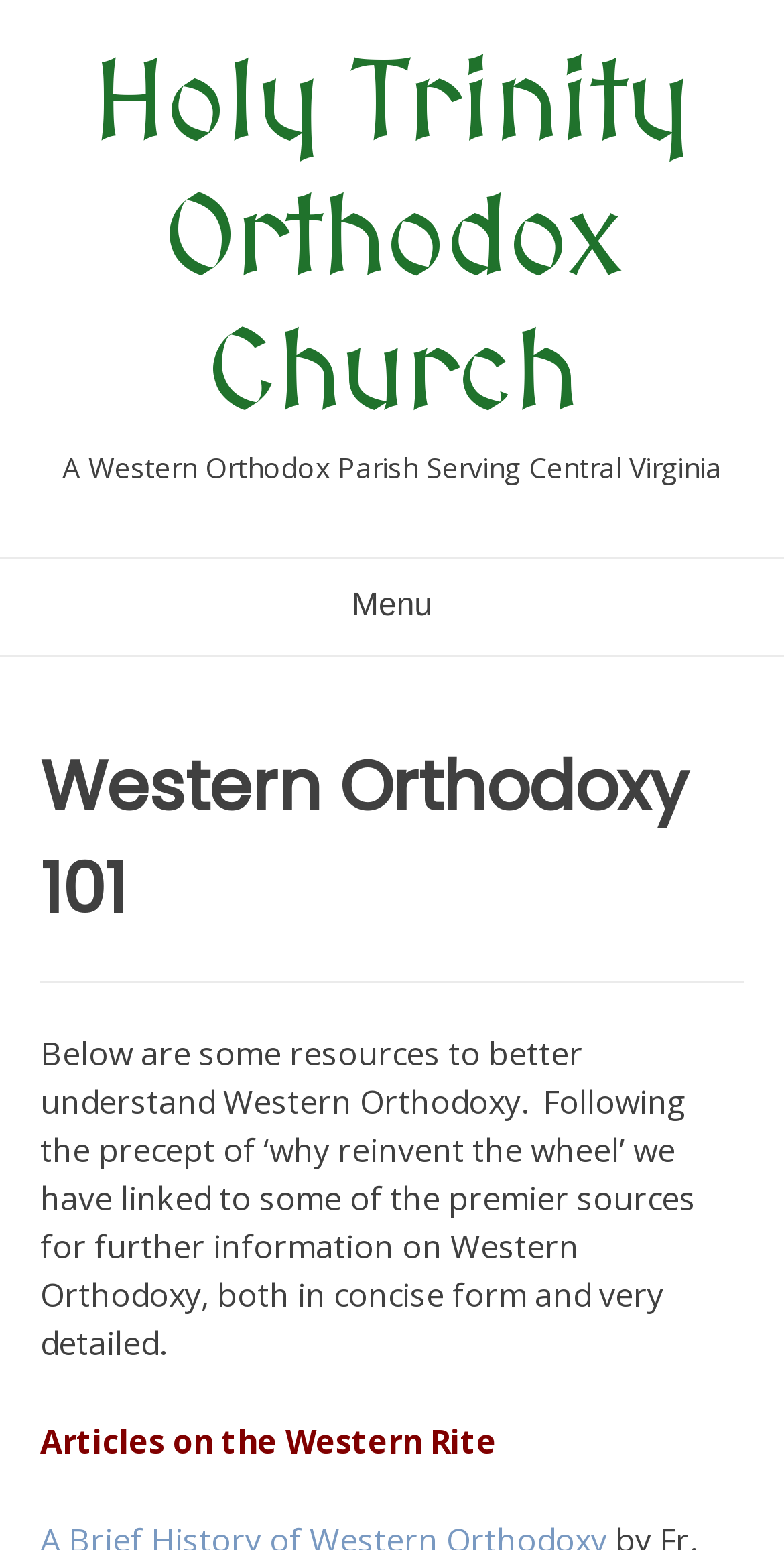What is the function of the 'Menu' button?
Please provide a single word or phrase as the answer based on the screenshot.

To expand or collapse the menu